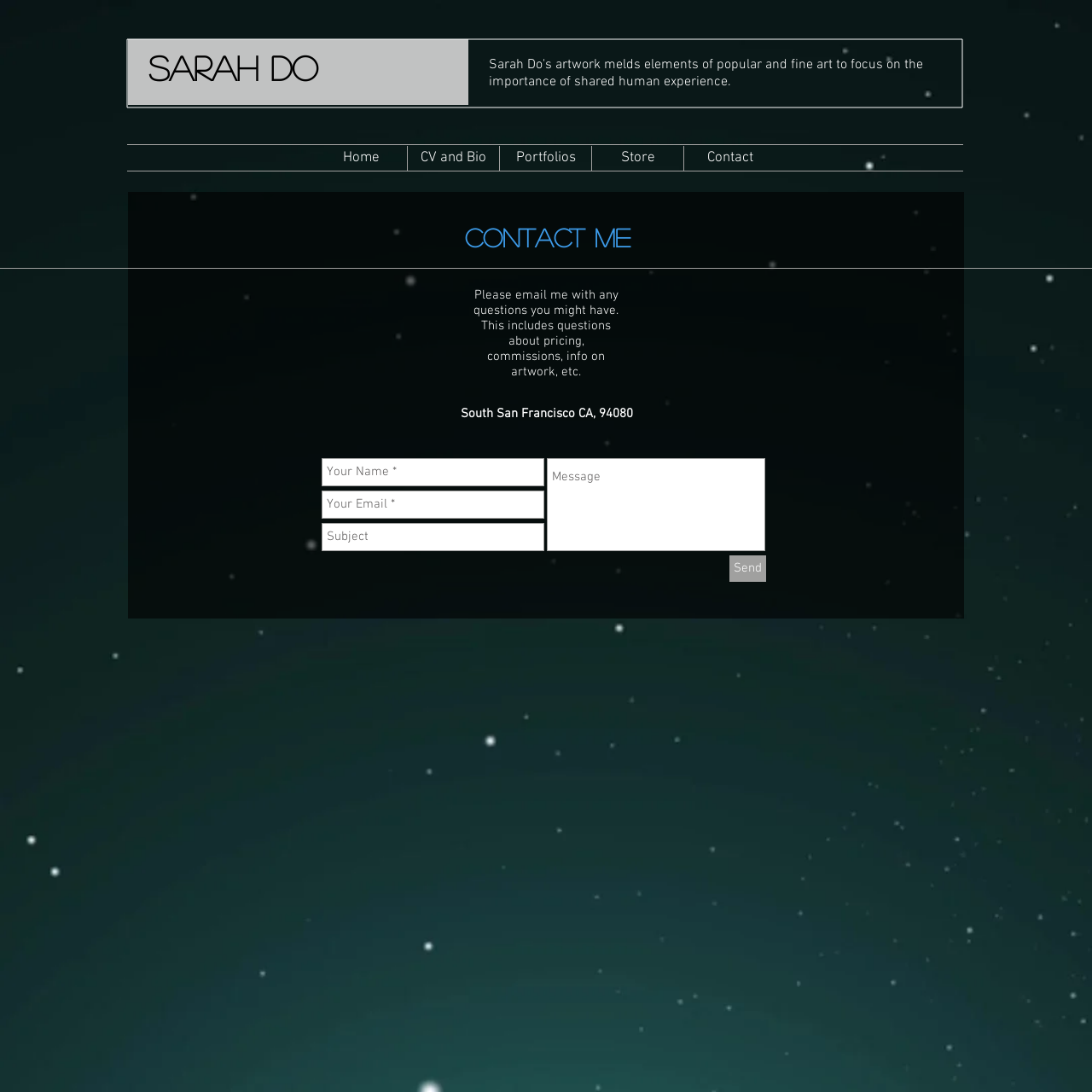Locate the coordinates of the bounding box for the clickable region that fulfills this instruction: "enter your name".

[0.295, 0.42, 0.498, 0.445]